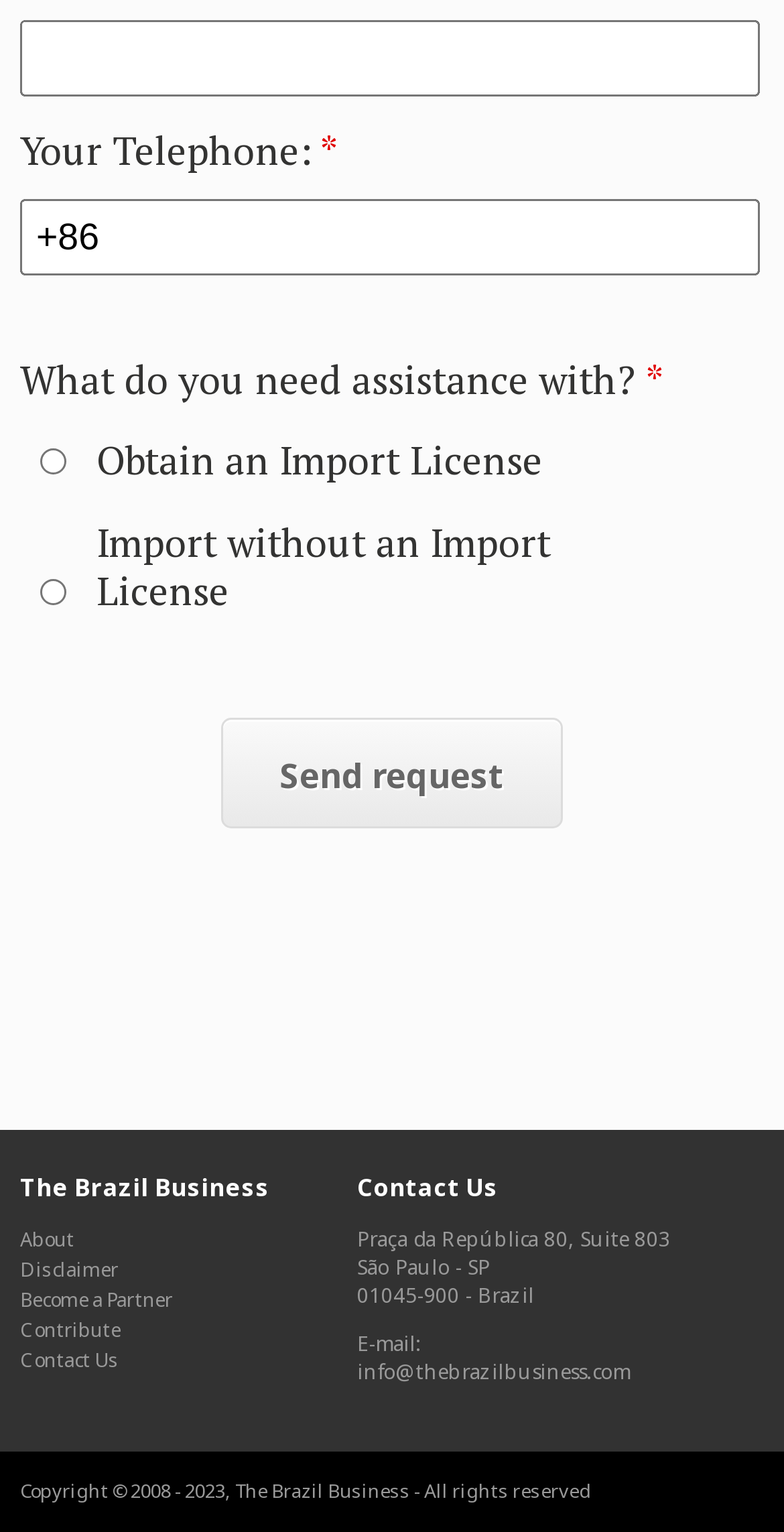Using the details in the image, give a detailed response to the question below:
What is the address of the company?

The address of the company can be found at the bottom of the webpage, in the section that contains the contact information. It is written as 'Praça da República 80, Suite 803, São Paulo, SP 01045-900, Brazil'.